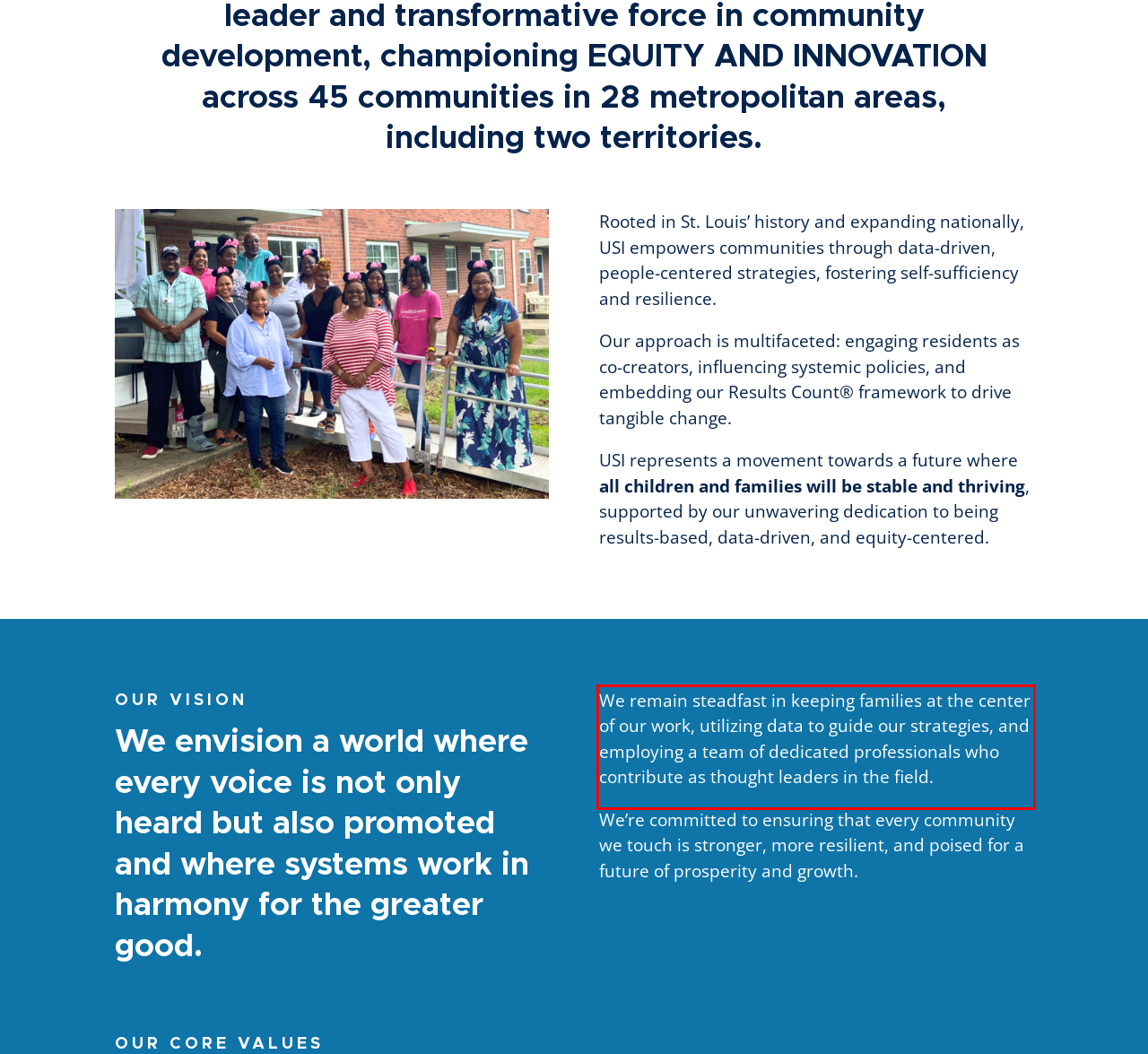Using the provided screenshot, read and generate the text content within the red-bordered area.

We remain steadfast in keeping families at the center of our work, utilizing data to guide our strategies, and employing a team of dedicated professionals who contribute as thought leaders in the field.